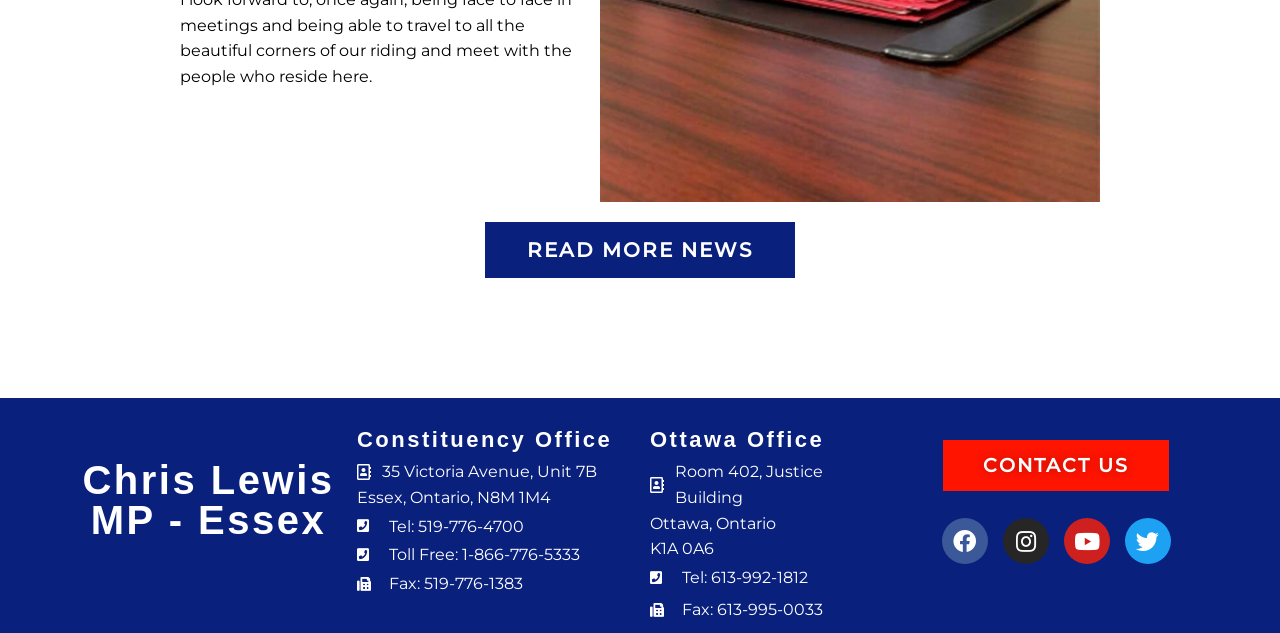What is the postal code of the constituency office?
Please answer the question with a detailed response using the information from the screenshot.

The postal code of the constituency office can be found in the static text element 'Essex, Ontario, N8M 1M4' which is located below the address of the constituency office.